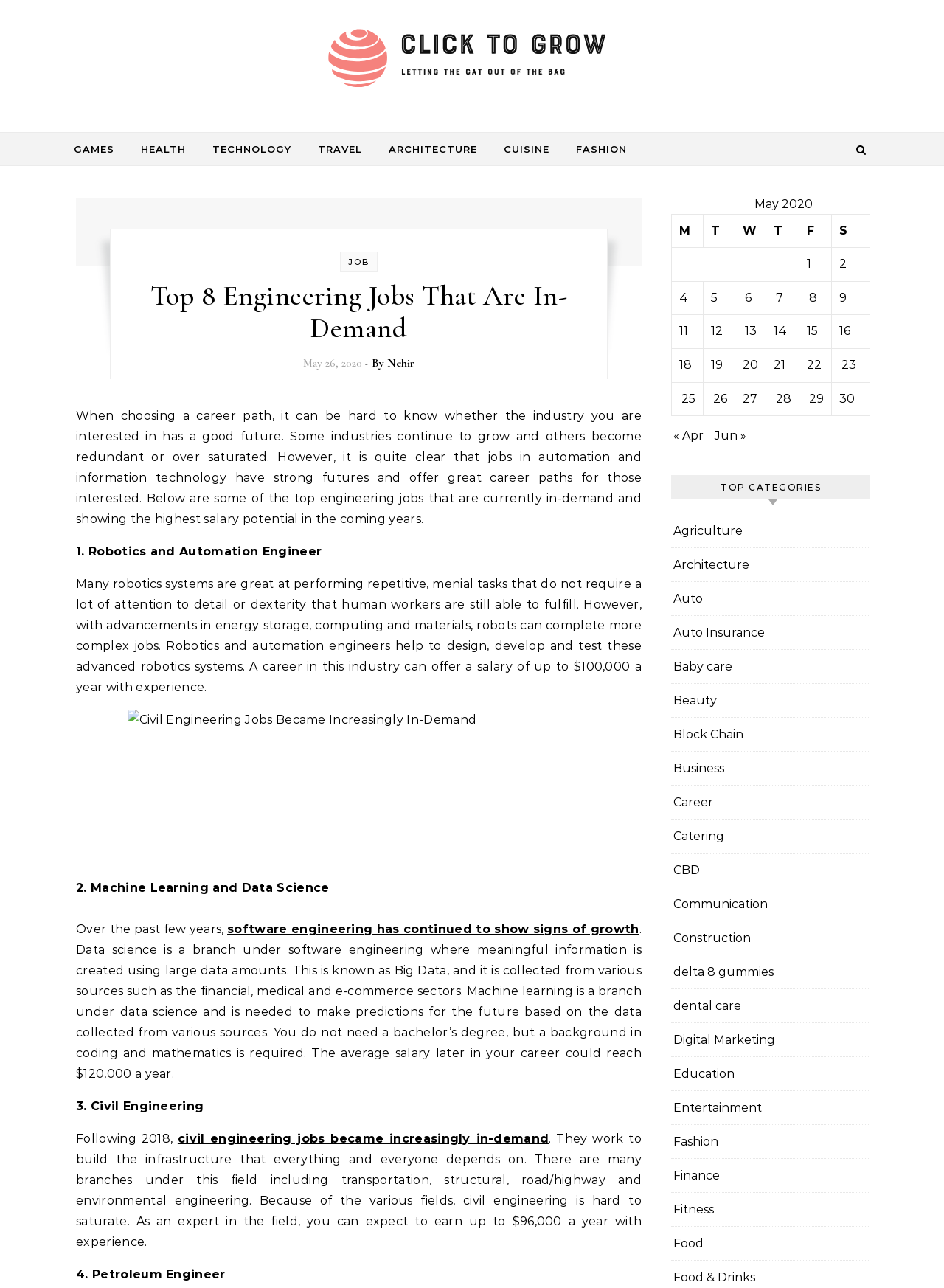Provide your answer to the question using just one word or phrase: What is the purpose of a Petroleum Engineer?

Not specified